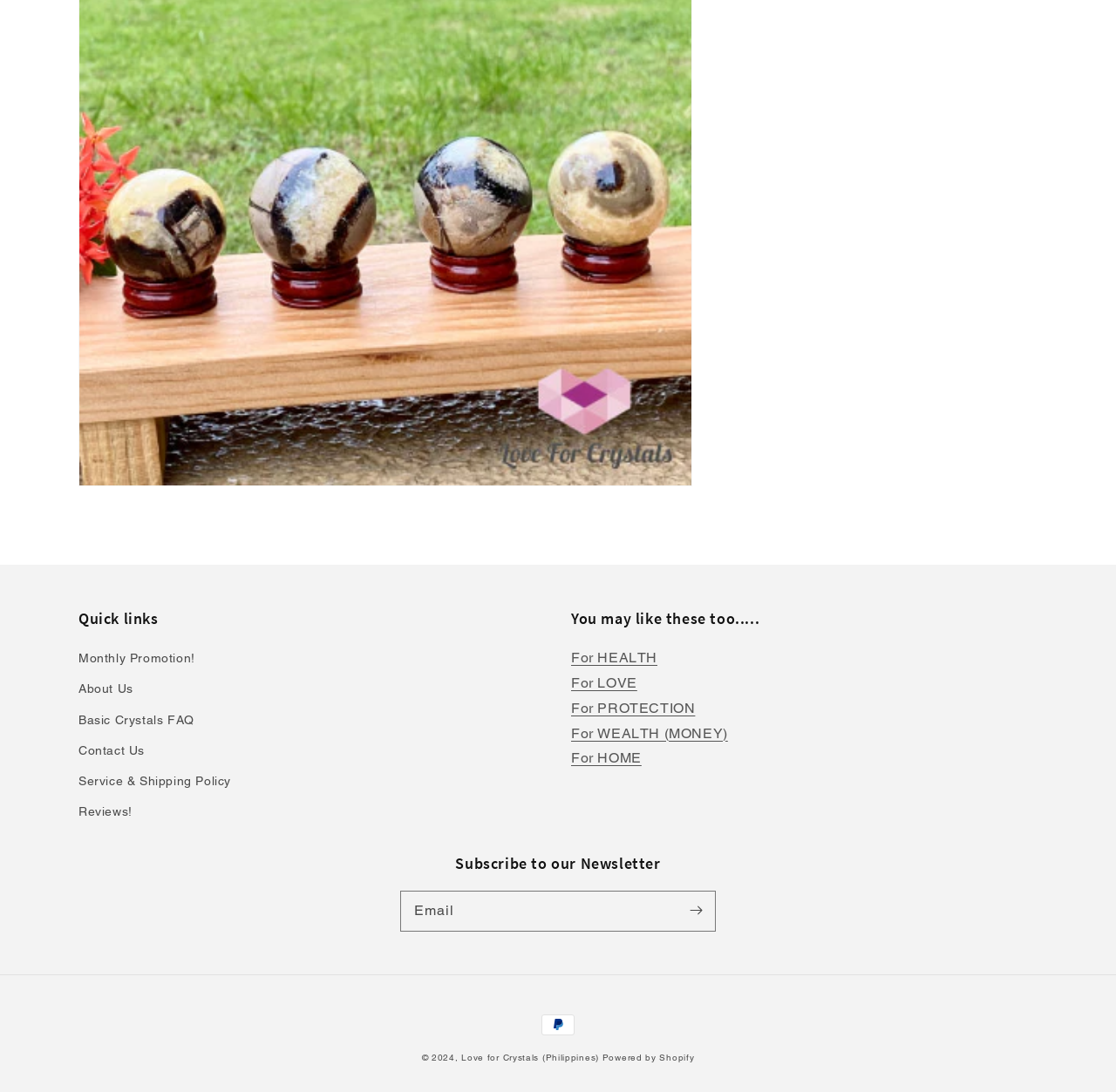Pinpoint the bounding box coordinates of the area that must be clicked to complete this instruction: "Click on Monthly Promotion!".

[0.07, 0.593, 0.175, 0.617]